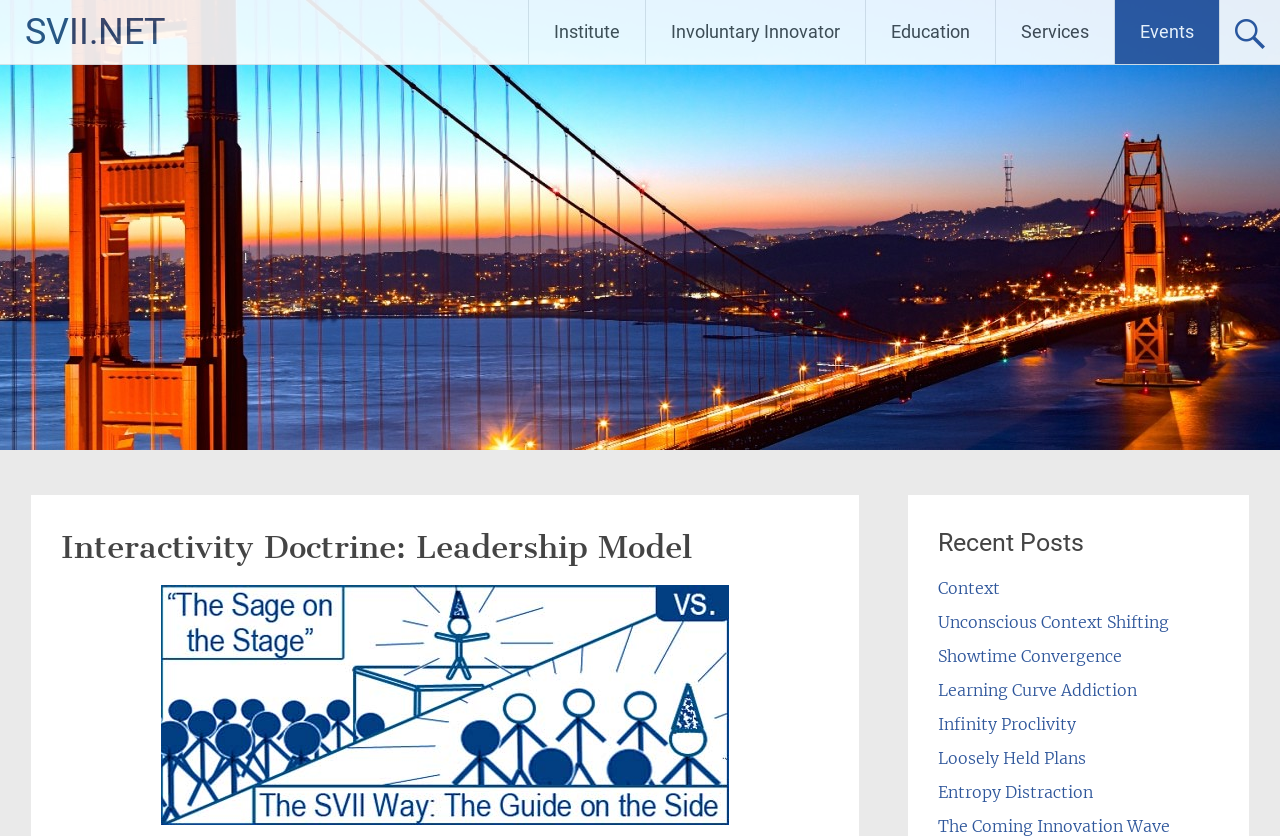Utilize the details in the image to thoroughly answer the following question: How many recent posts are listed?

The number of recent posts can be found by counting the links below the heading 'Recent Posts'. There are 7 links, namely 'Context', 'Unconscious Context Shifting', 'Showtime Convergence', 'Learning Curve Addiction', 'Infinity Proclivity', 'Loosely Held Plans', and 'Entropy Distraction'.